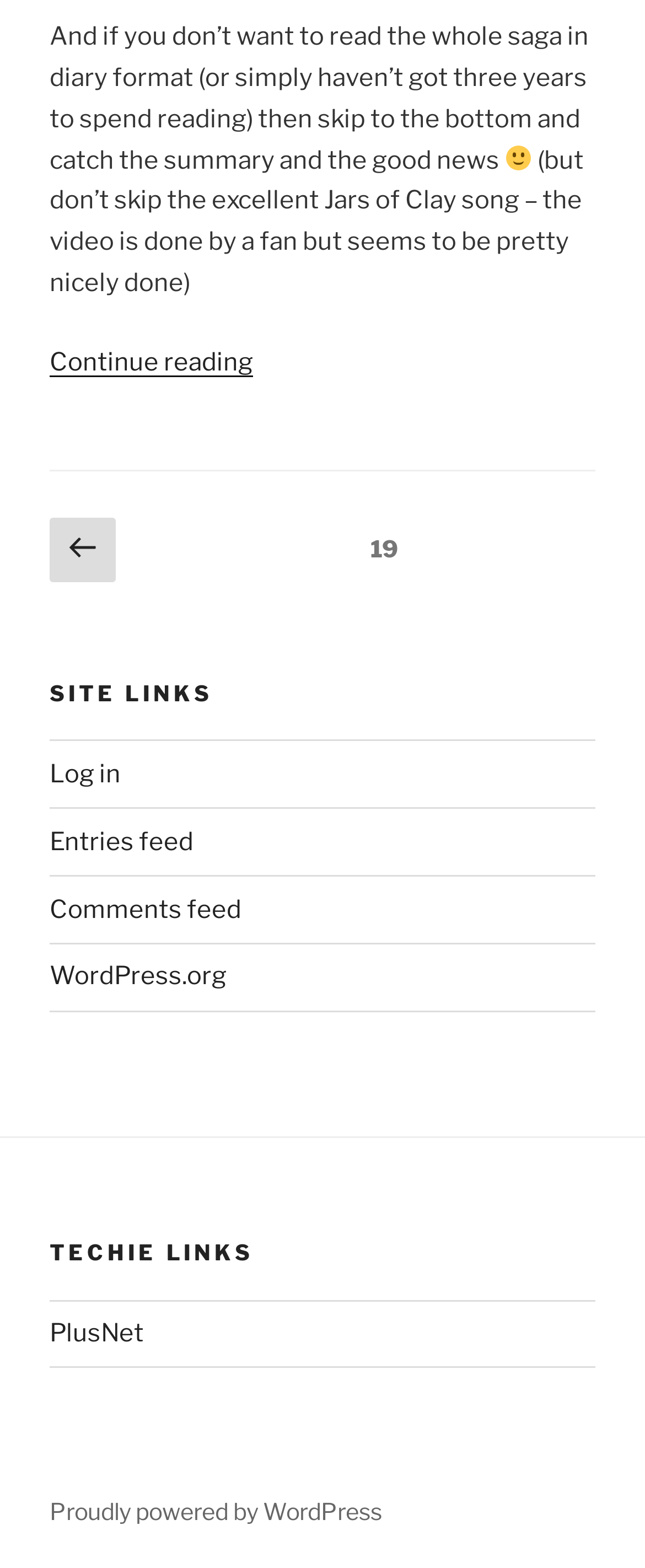How many links are there in the site links section?
From the details in the image, provide a complete and detailed answer to the question.

The site links section is located in the blog sidebar and contains four links: 'Log in', 'Entries feed', 'Comments feed', and 'WordPress.org'.